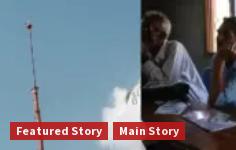What do the two links below the image direct viewers to?
Using the image, respond with a single word or phrase.

related articles